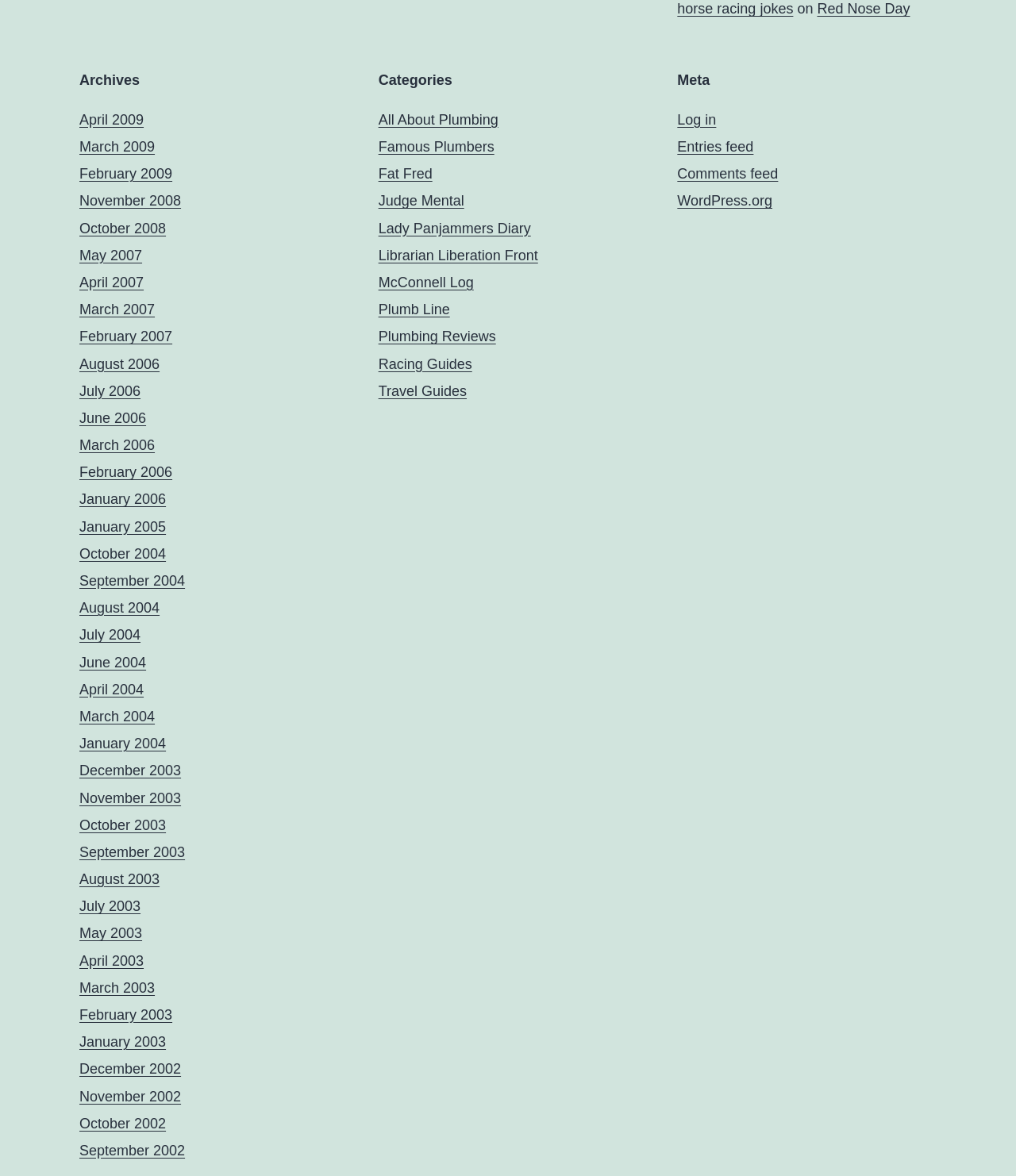Determine the bounding box coordinates for the area you should click to complete the following instruction: "log in".

[0.667, 0.095, 0.705, 0.109]